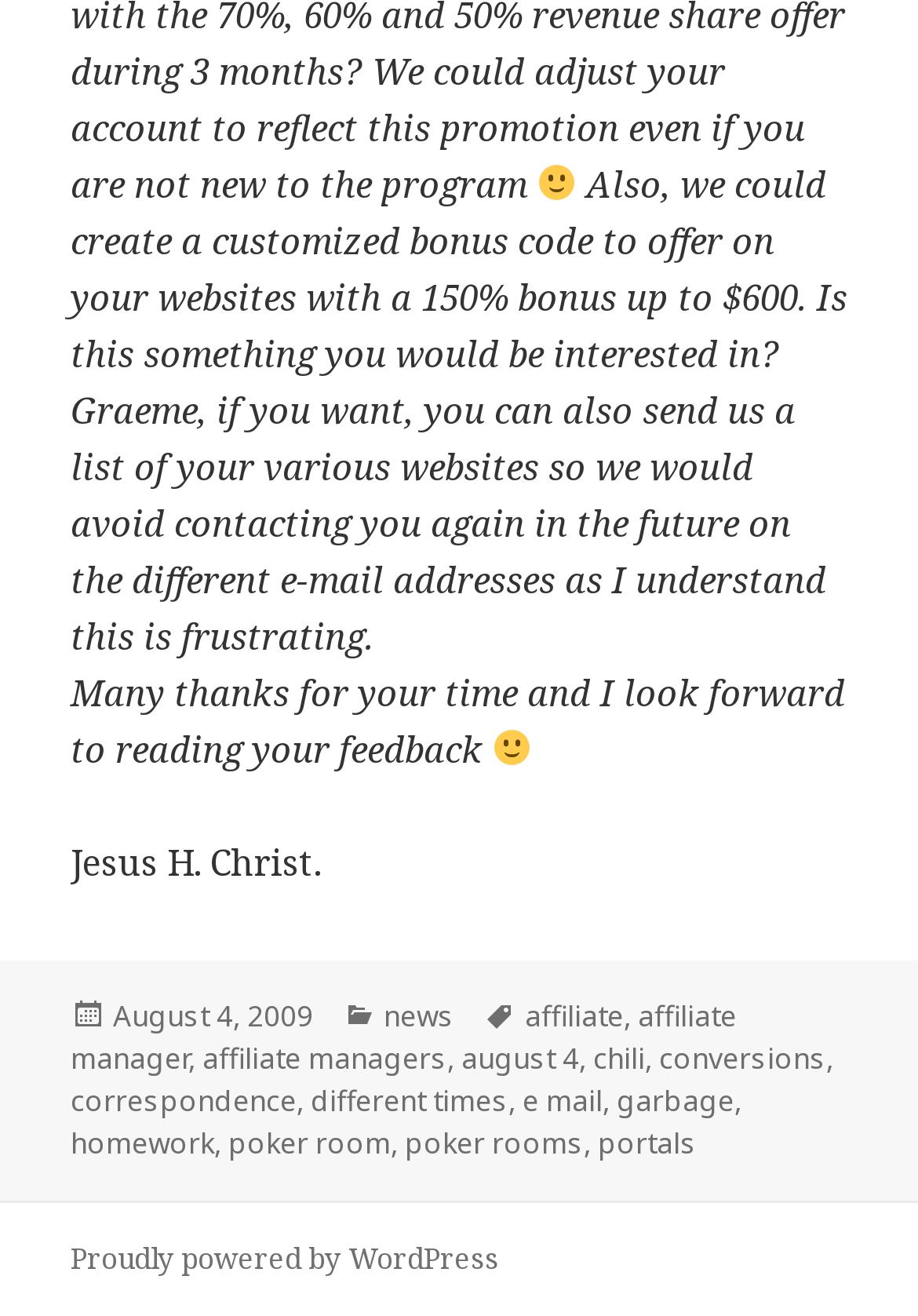How many links are in the footer?
Based on the image, give a concise answer in the form of a single word or short phrase.

13